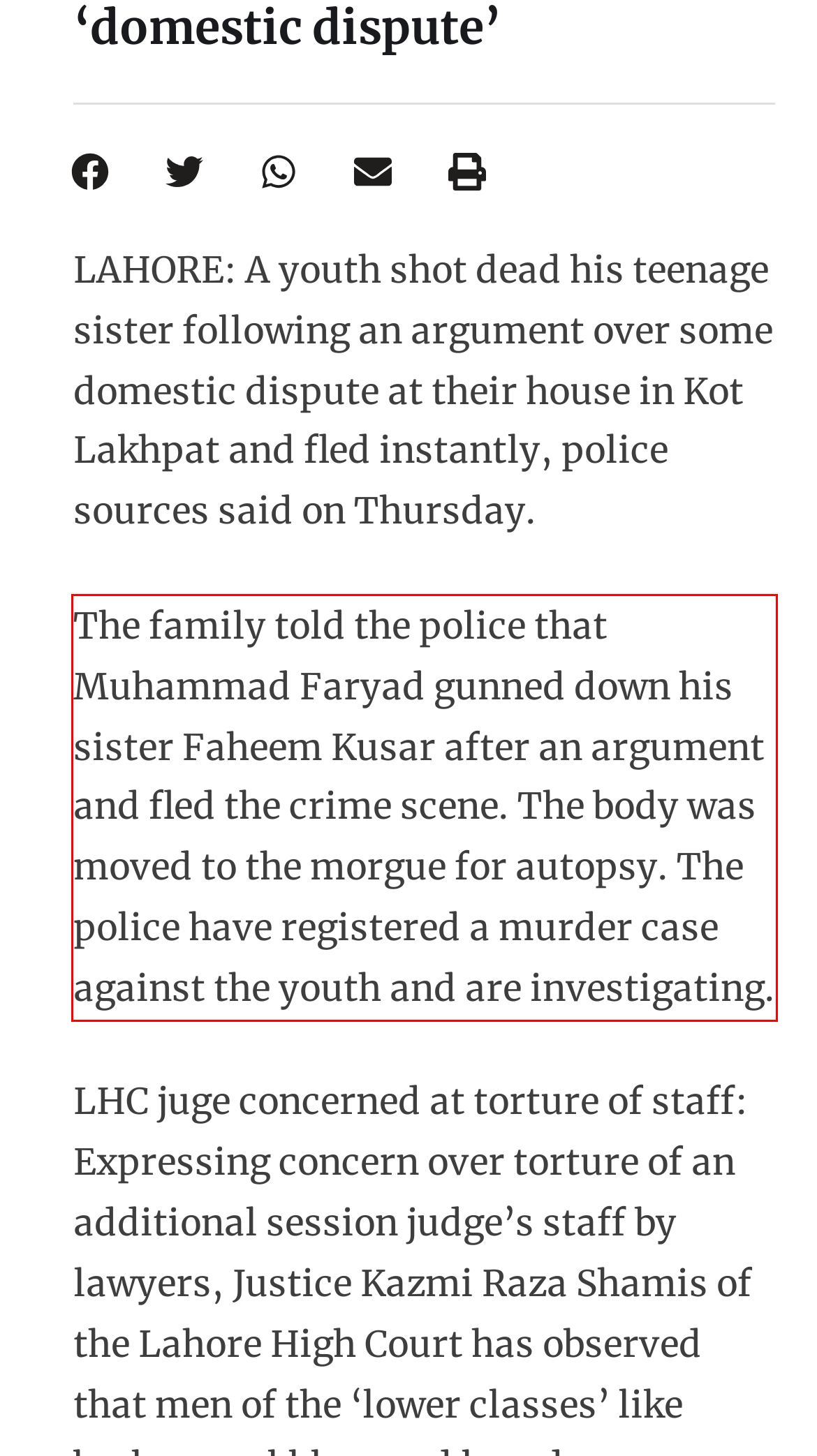Within the screenshot of the webpage, locate the red bounding box and use OCR to identify and provide the text content inside it.

The family told the police that Muhammad Faryad gunned down his sister Faheem Kusar after an argument and fled the crime scene. The body was moved to the morgue for autopsy. The police have registered a murder case against the youth and are investigating.